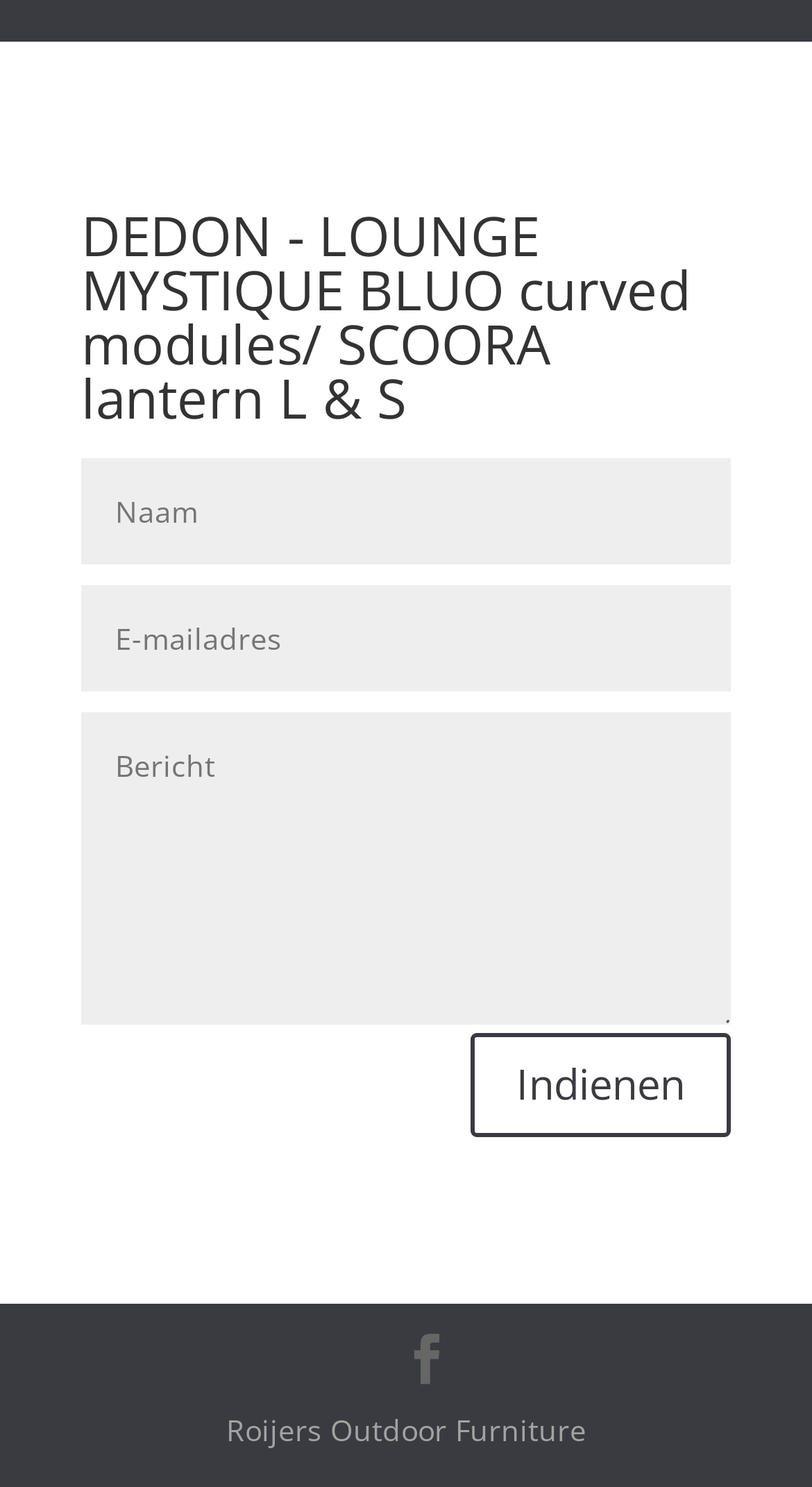Please answer the following question using a single word or phrase: 
What is the symbol represented by the link with the text ''?

Unknown